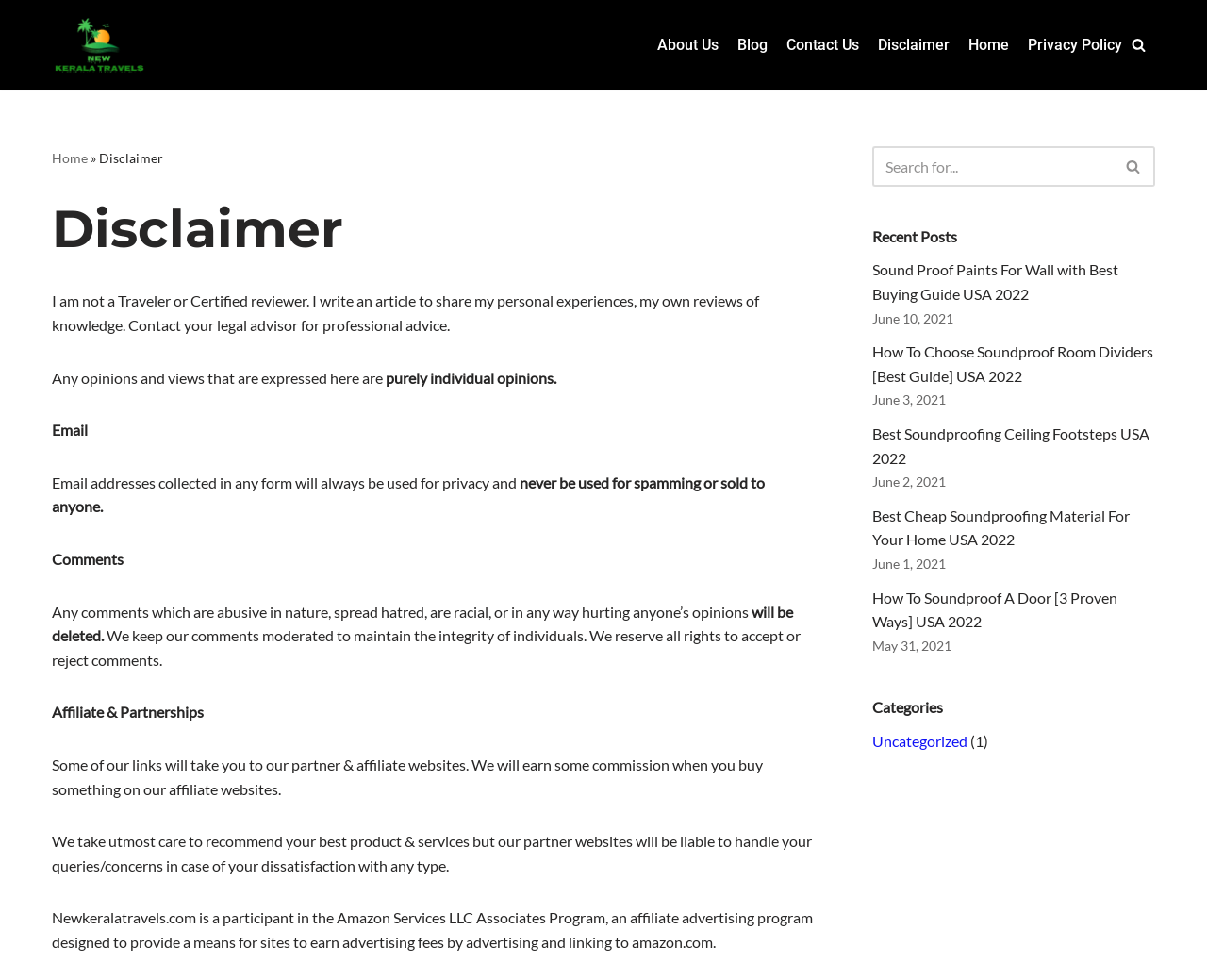Pinpoint the bounding box coordinates of the clickable element to carry out the following instruction: "View recent posts."

[0.723, 0.232, 0.793, 0.25]